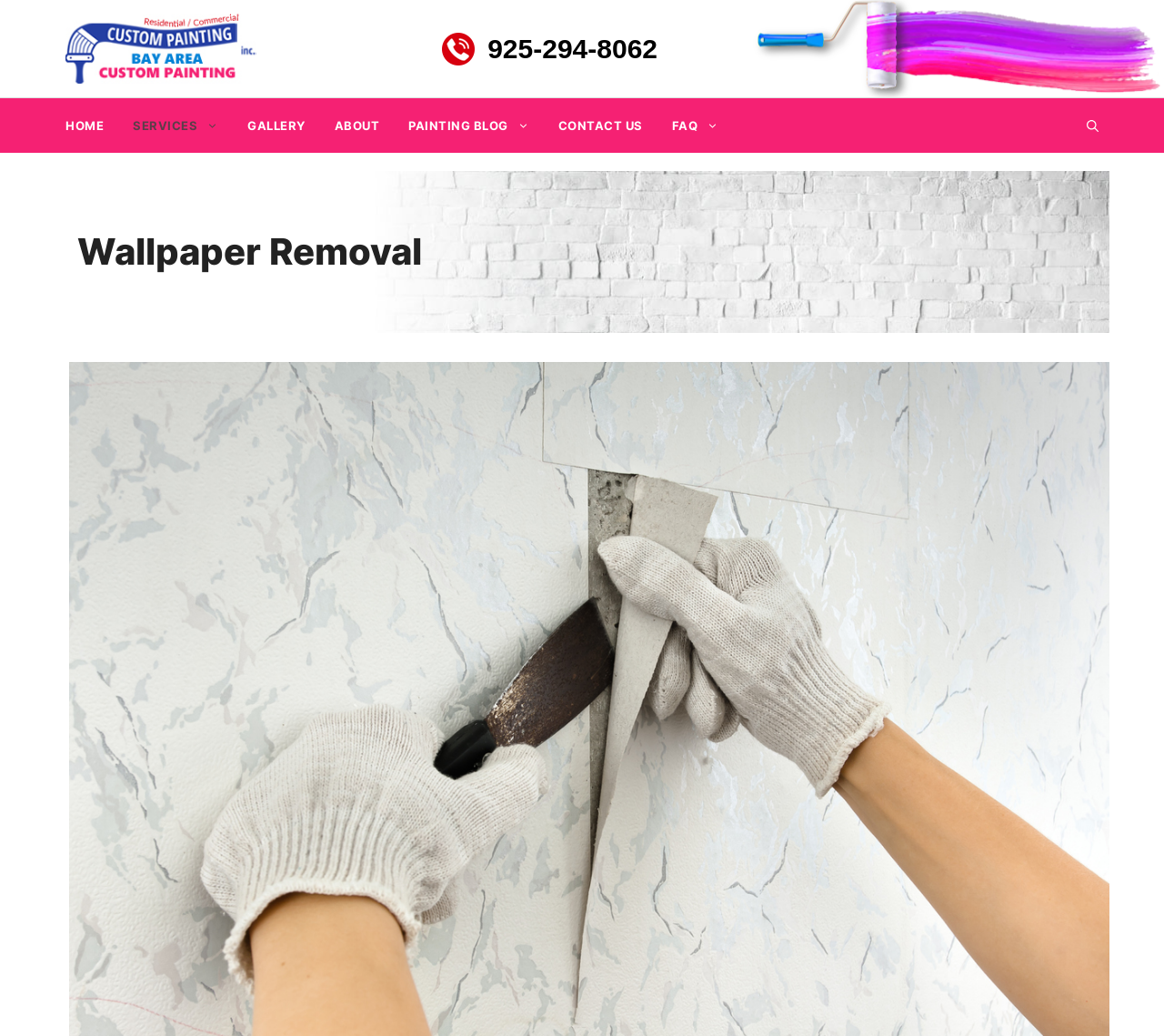What is the company name in the banner?
Offer a detailed and full explanation in response to the question.

The company name can be found in the banner section at the top of the webpage, which is a prominent element with a logo and text. The text 'Bay Area Custom Painting' is part of the image and link elements, indicating that it is the company name.